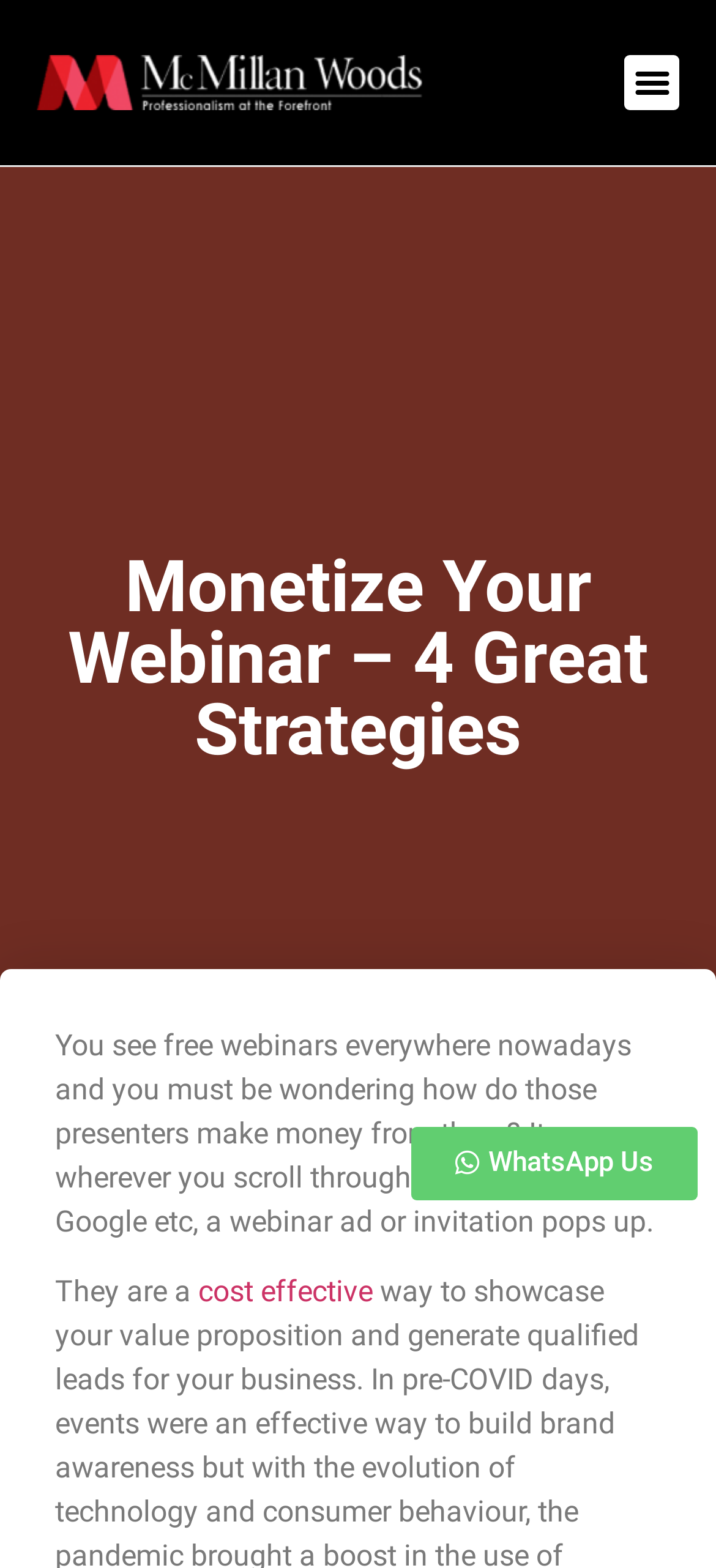What is the purpose of webinars according to the webpage?
Provide an in-depth and detailed explanation in response to the question.

The webpage mentions that webinars are 'cost effective' which implies that one of the purposes of webinars is to reduce costs. This is also supported by the fact that the webpage is discussing ways to monetize webinars, which suggests that cost-effectiveness is an important aspect of webinars.